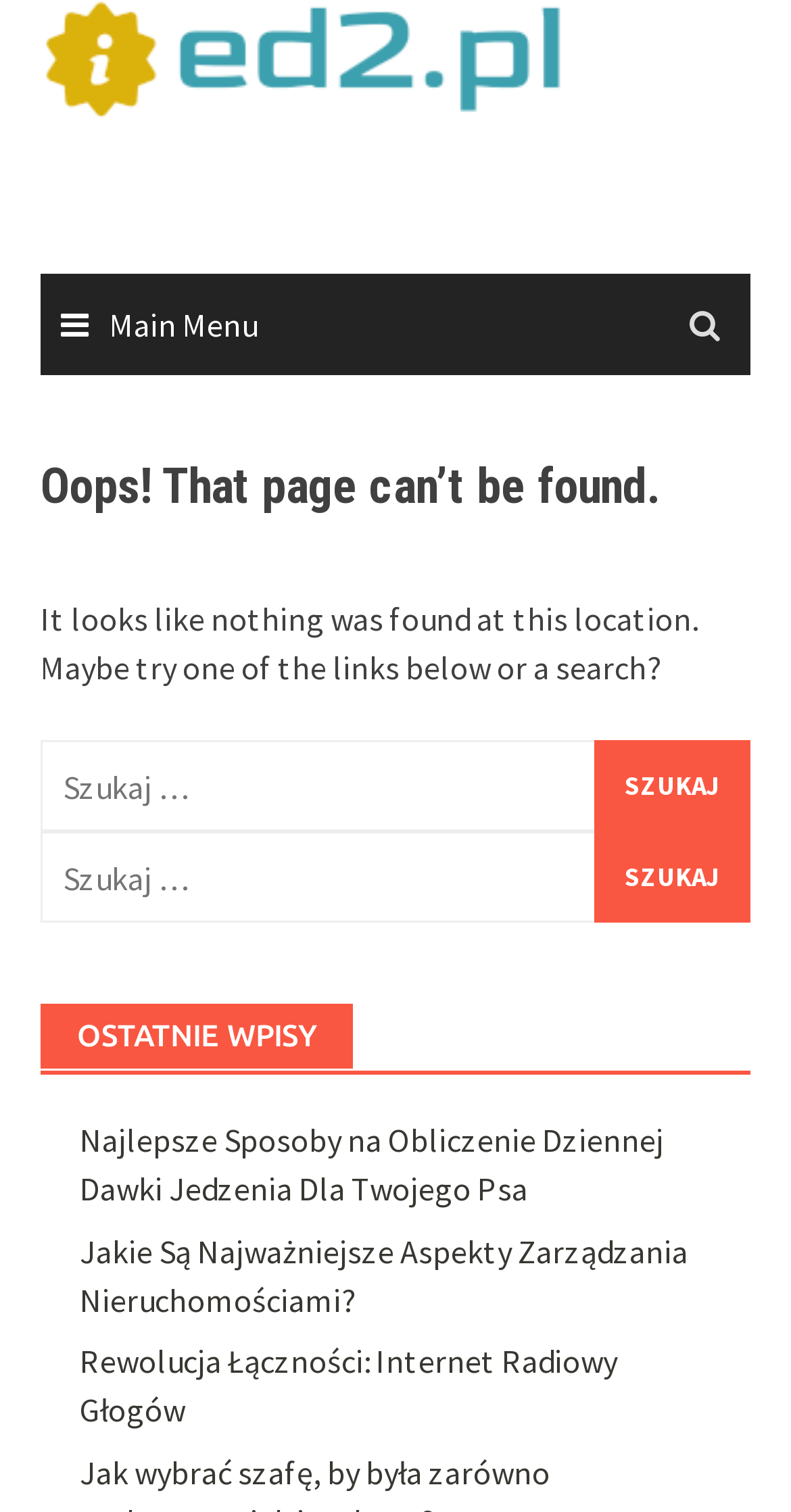Analyze the image and give a detailed response to the question:
How many links are below the error message?

Below the error message, there are three links with titles 'Najlepsze Sposoby na Obliczenie Dziennej Dawki Jedzenia Dla Twojego Psa', 'Jakie Są Najważniejsze Aspekty Zarządzania Nieruchomościami?', and 'Rewolucja Łączności: Internet Radiowy Głogów'.